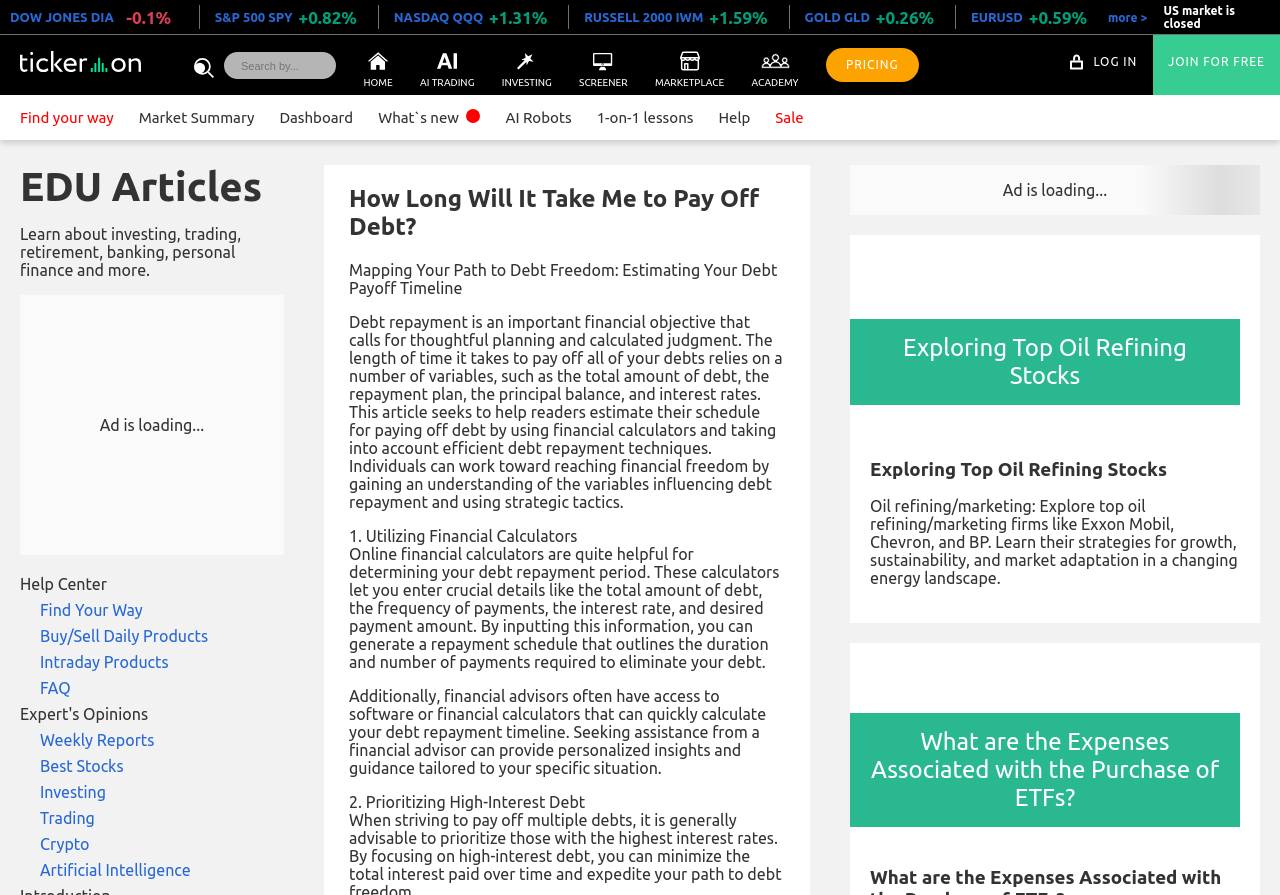Please identify the bounding box coordinates of the area that needs to be clicked to follow this instruction: "Read the article about debt payoff timeline".

[0.273, 0.207, 0.613, 0.269]